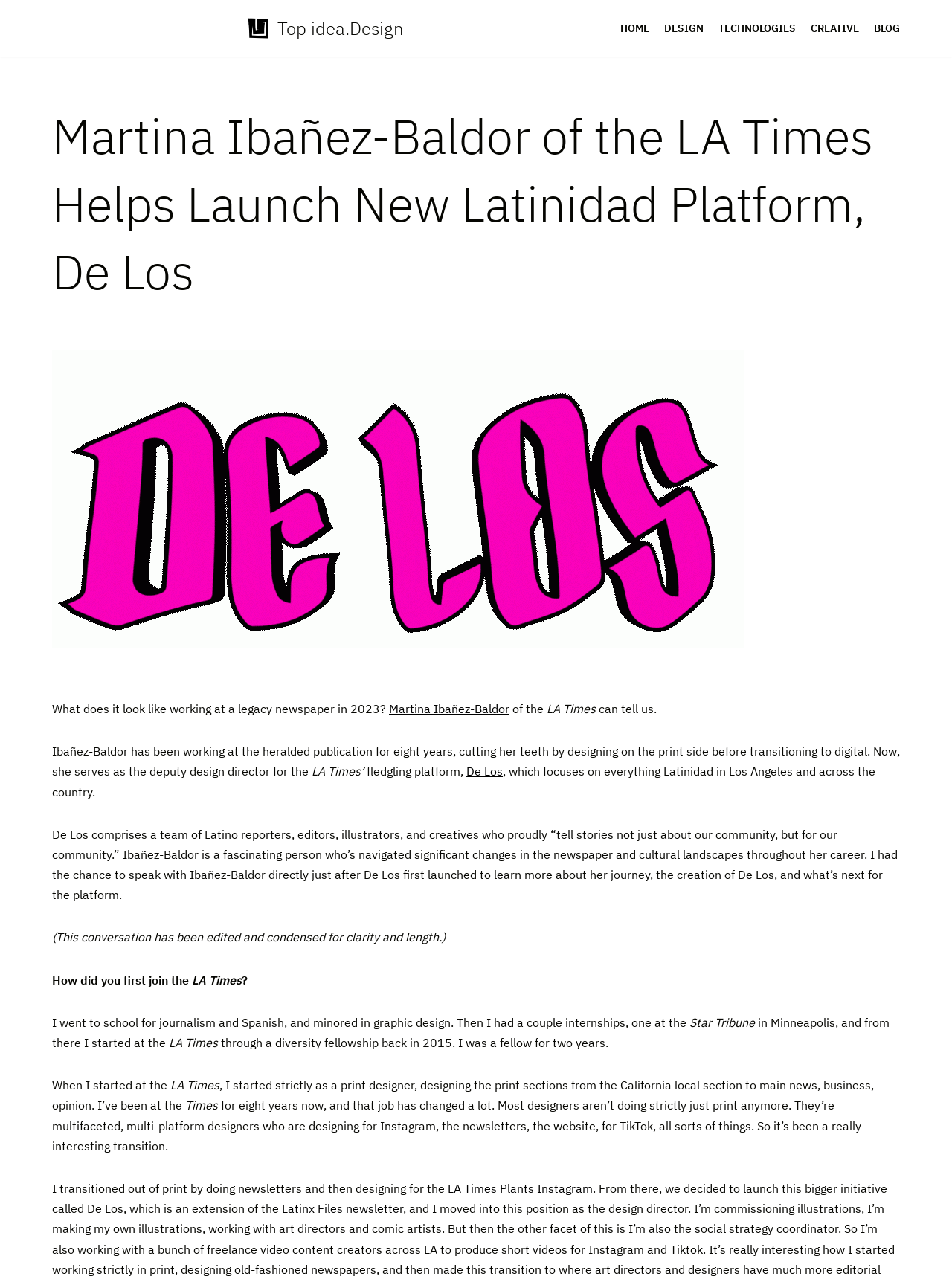Specify the bounding box coordinates of the region I need to click to perform the following instruction: "Click on the 'TECHNOLOGIES' link". The coordinates must be four float numbers in the range of 0 to 1, i.e., [left, top, right, bottom].

[0.755, 0.015, 0.836, 0.029]